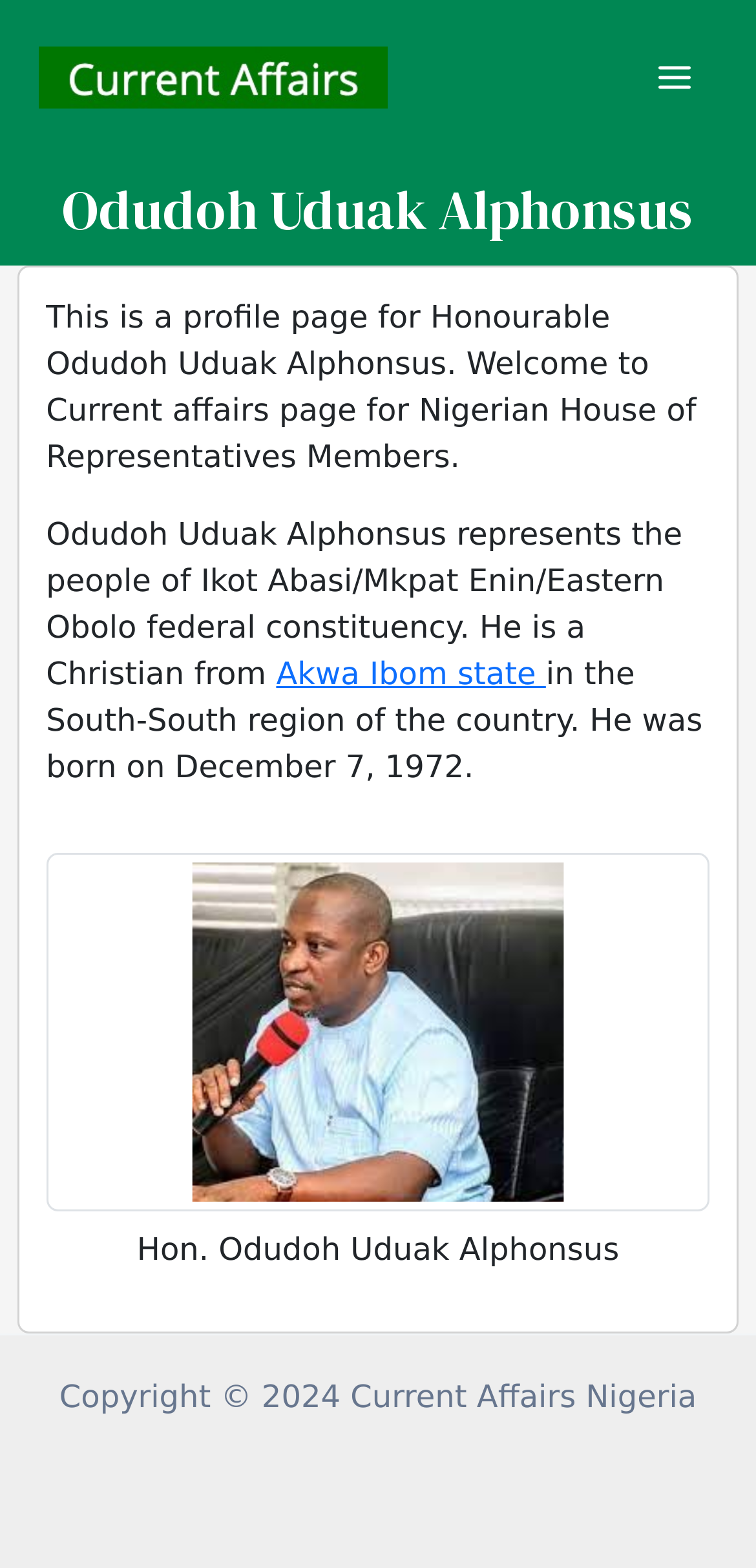Determine the bounding box coordinates for the UI element matching this description: "Main Menu".

[0.836, 0.022, 0.949, 0.077]